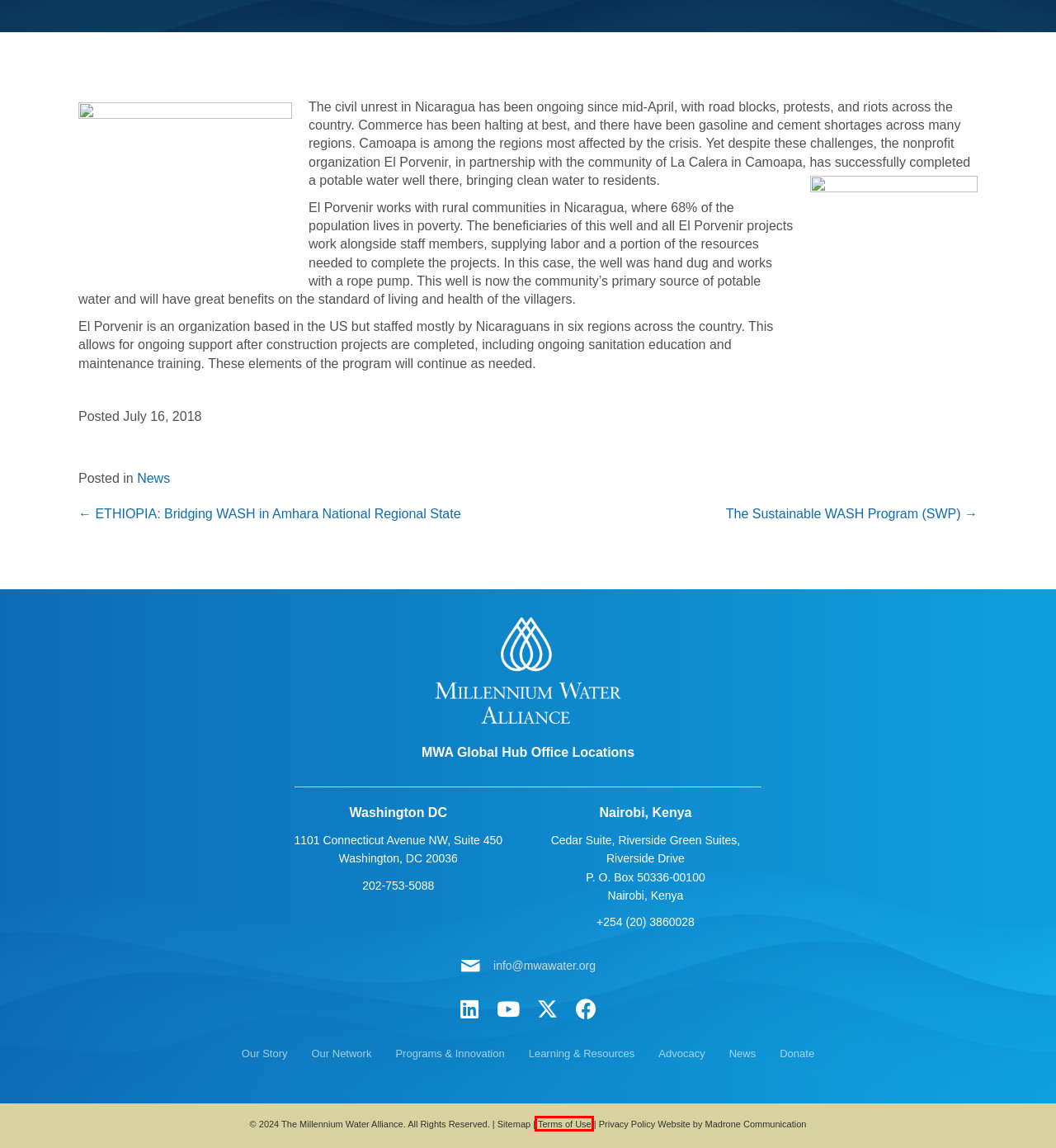Examine the screenshot of a webpage with a red bounding box around an element. Then, select the webpage description that best represents the new page after clicking the highlighted element. Here are the descriptions:
A. Sitemap | The Millennium Water Alliance
B. Donate | The Millennium Water Alliance
C. Millennium Water Alliance | Growth and Collective Impact
D. ETHIOPIA: Bridging WASH in Amhara National Regional State | The Millennium Water Alliance
E. Madrone Communication | Central Oregon Web Design | SEO in Oregon
F. Terms of Use | The Millennium Water Alliance
G. News Archives | The Millennium Water Alliance
H. The Sustainable WASH Program (SWP) | The Millennium Water Alliance

F